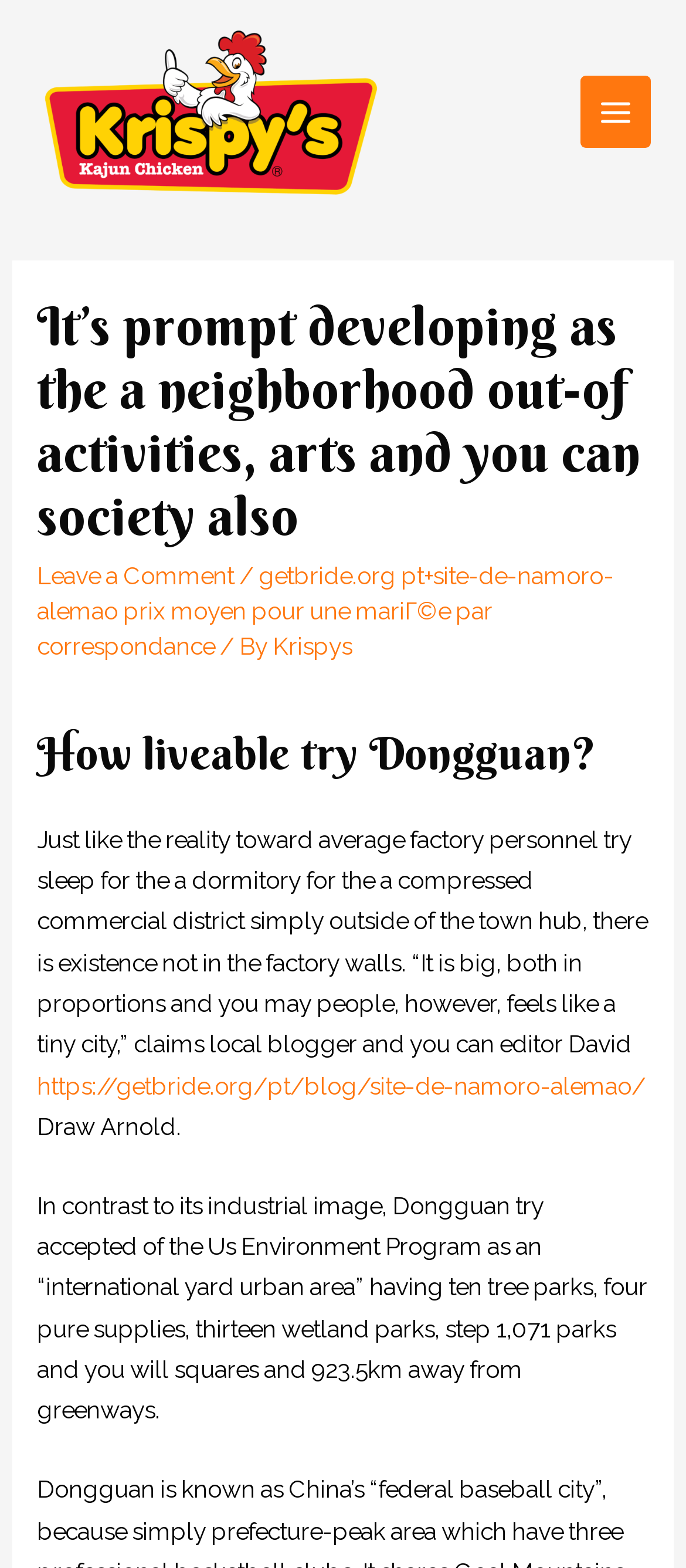What is the topic of the article 'How liveable try Dongguan?'?
Please answer the question with as much detail and depth as you can.

I found the answer by looking at the heading text content of the webpage, specifically the heading that says 'How liveable try Dongguan?'. The topic of the article is clearly about Dongguan, which is the answer to the question.